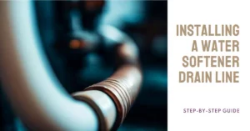What is the material of the curved pipe?
Based on the screenshot, answer the question with a single word or phrase.

White